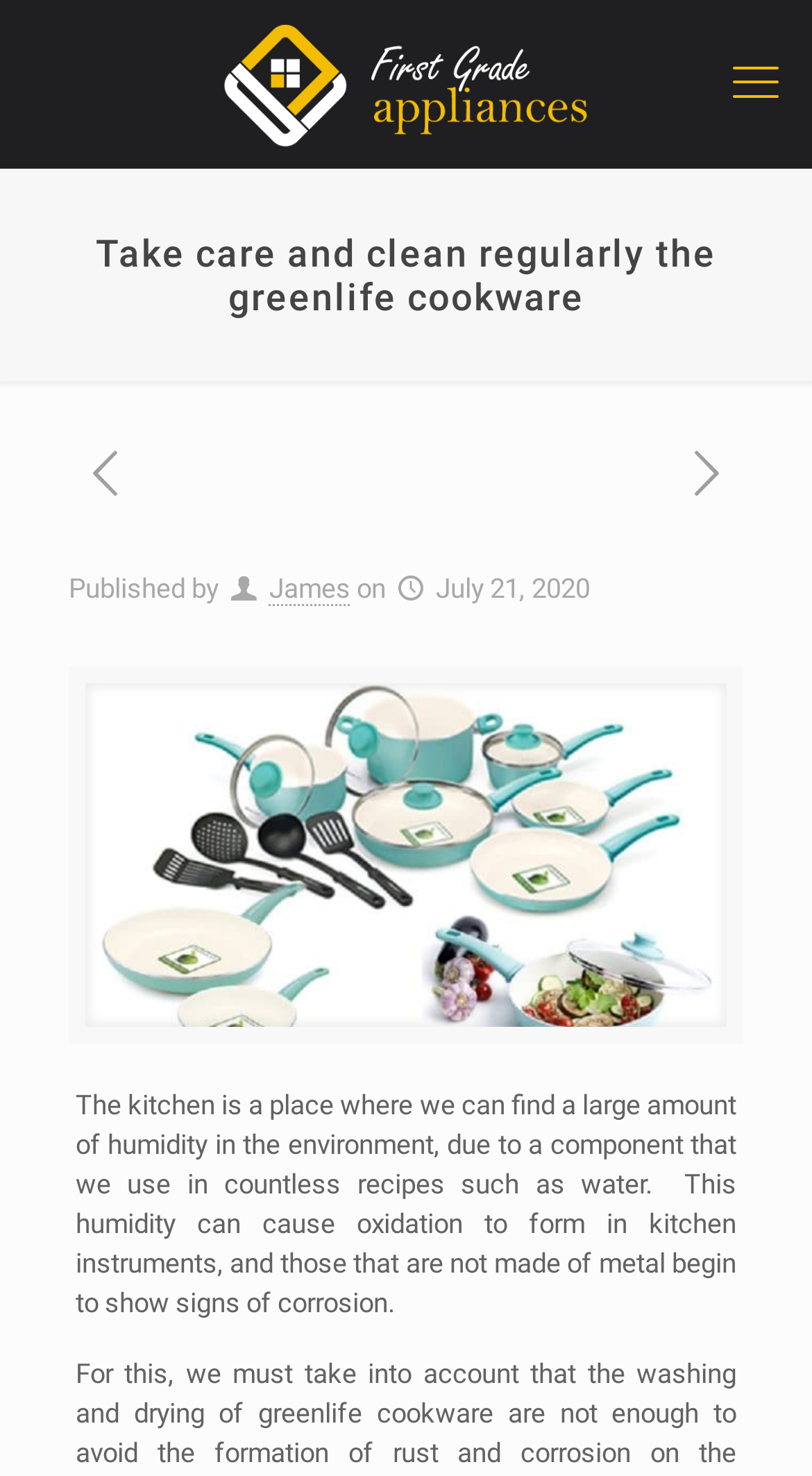What is the purpose of taking care of the cookware?
Based on the image, give a one-word or short phrase answer.

To prevent corrosion